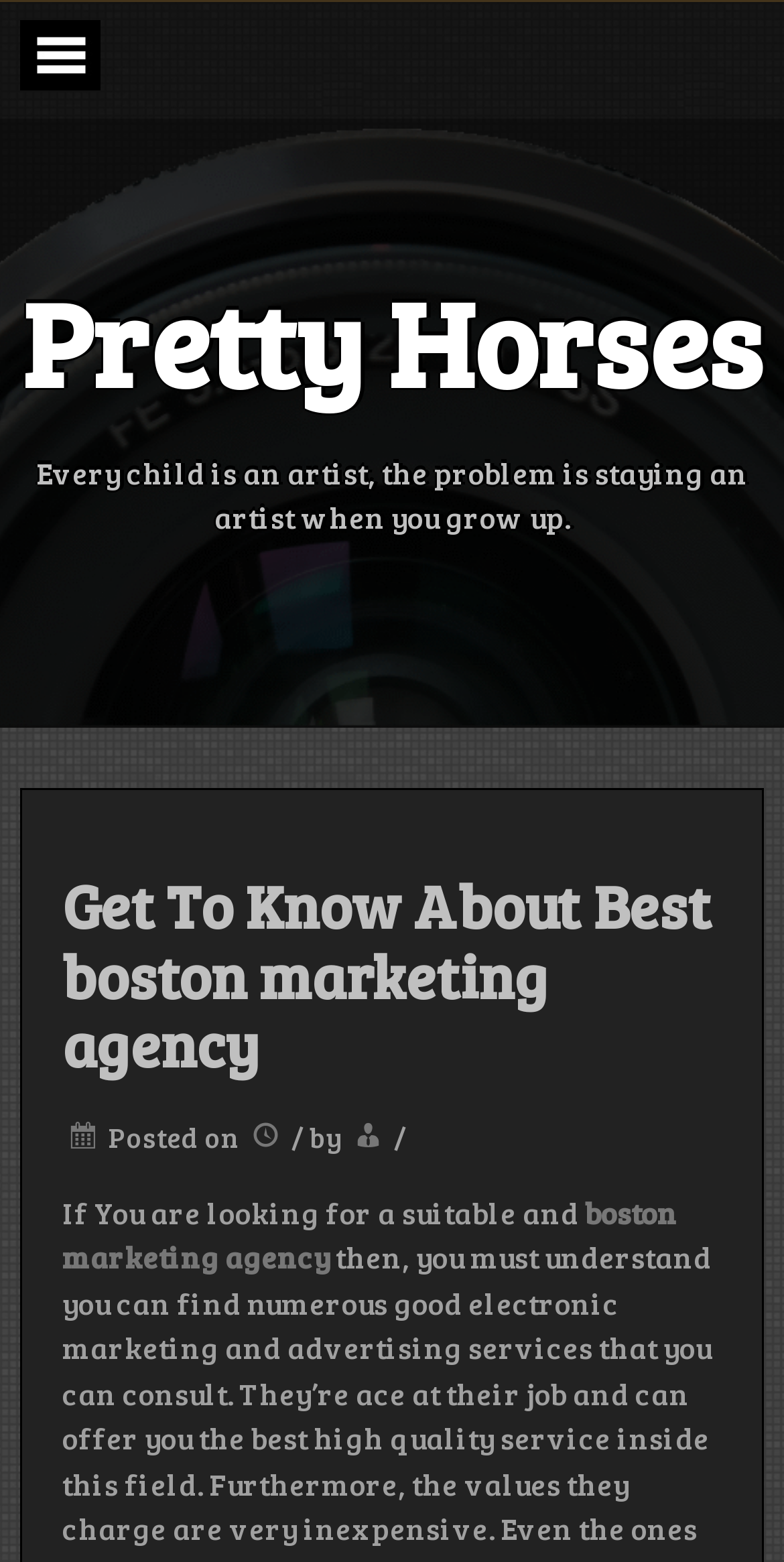What is the author of the post?
Offer a detailed and full explanation in response to the question.

I looked at the elements under the HeaderAsNonLandmark element and found the text 'Posted on' followed by an icon and then 'by', but there is no text specifying the author's name.